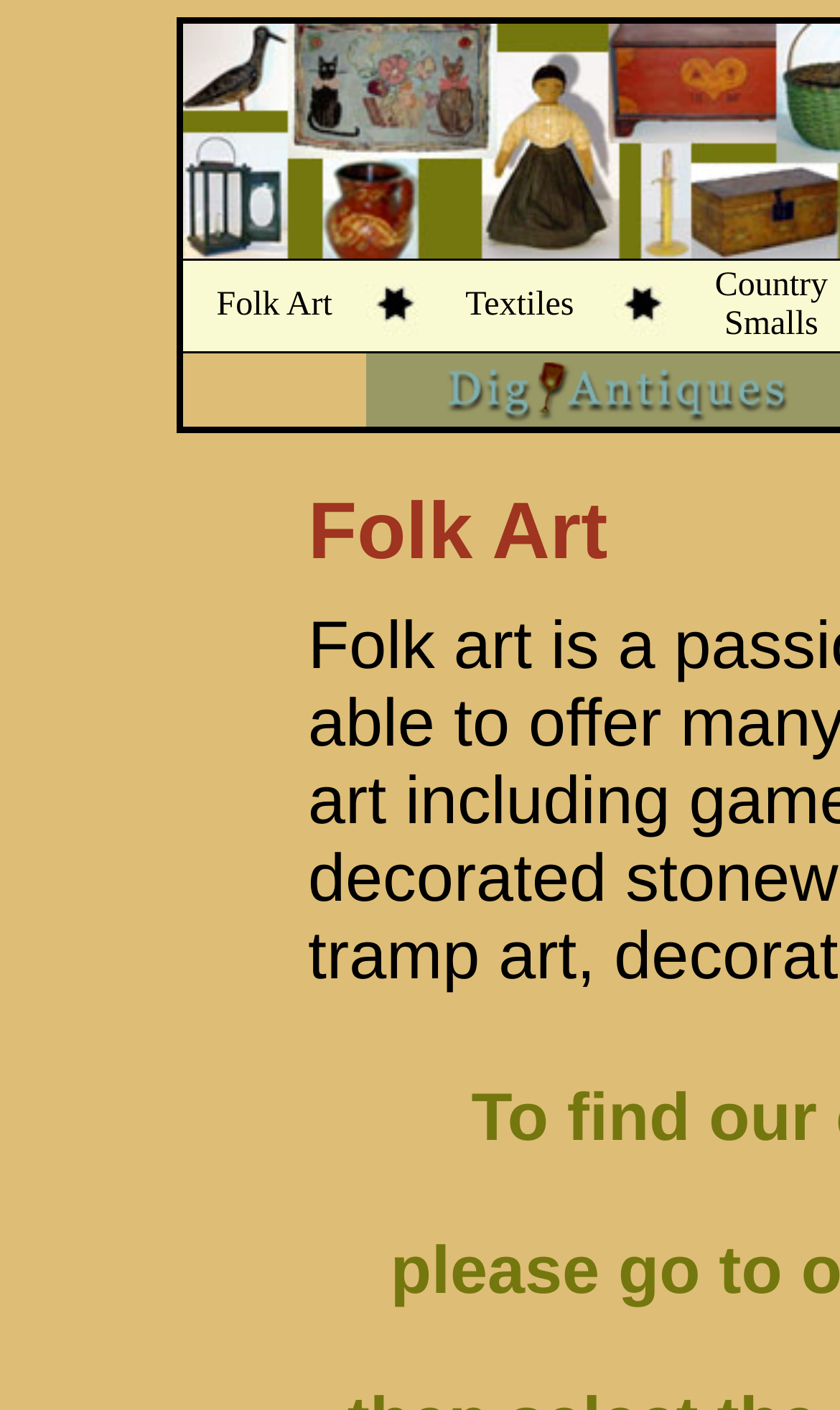What type of art is featured on this webpage?
Provide a detailed and well-explained answer to the question.

The webpage's title is 'Folk Art' and it contains various categories of folk art, such as textiles, country smalls, and more, indicating that the webpage is focused on showcasing folk art.